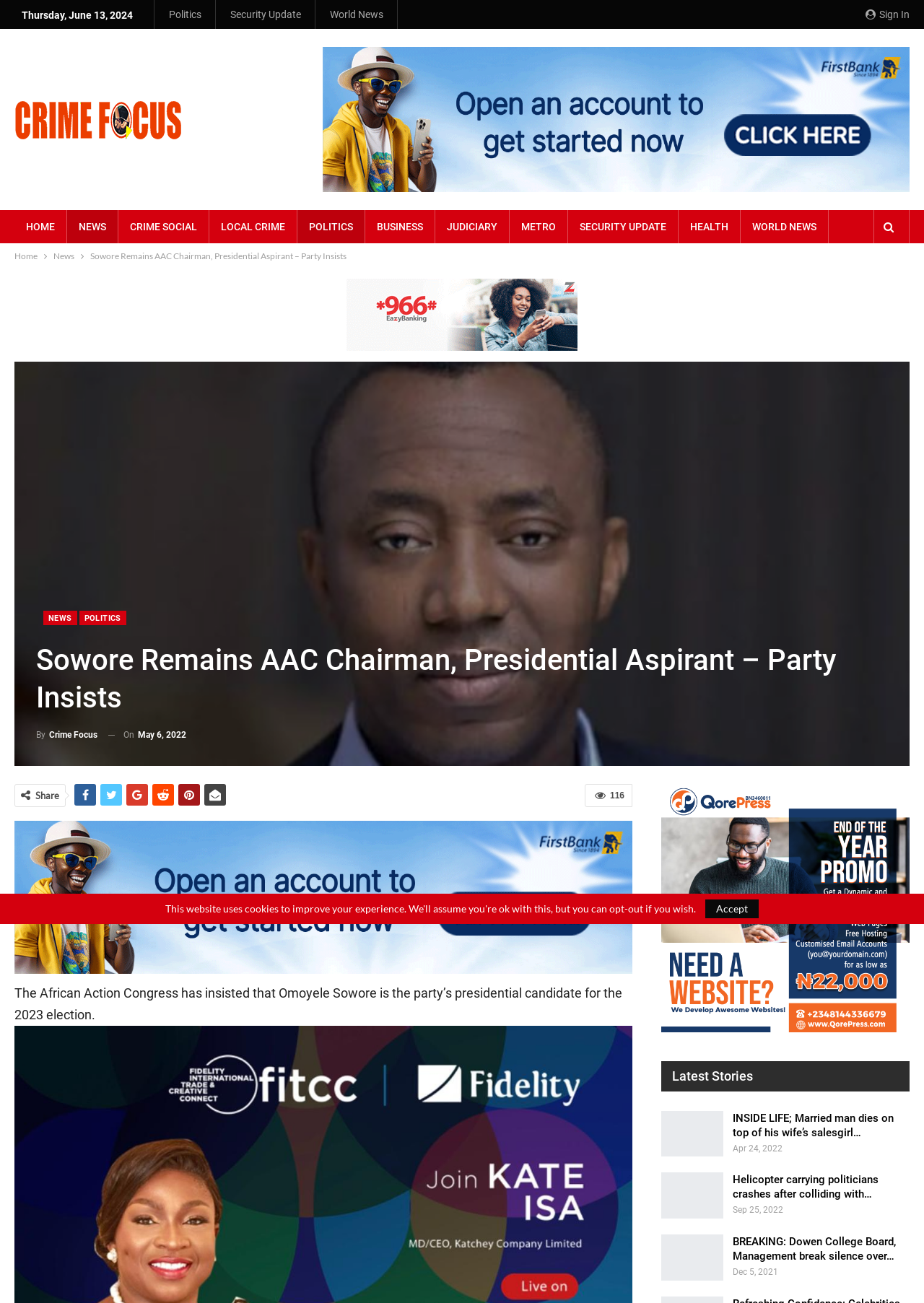Specify the bounding box coordinates of the element's area that should be clicked to execute the given instruction: "Click on the 'HOME' link". The coordinates should be four float numbers between 0 and 1, i.e., [left, top, right, bottom].

[0.016, 0.161, 0.072, 0.187]